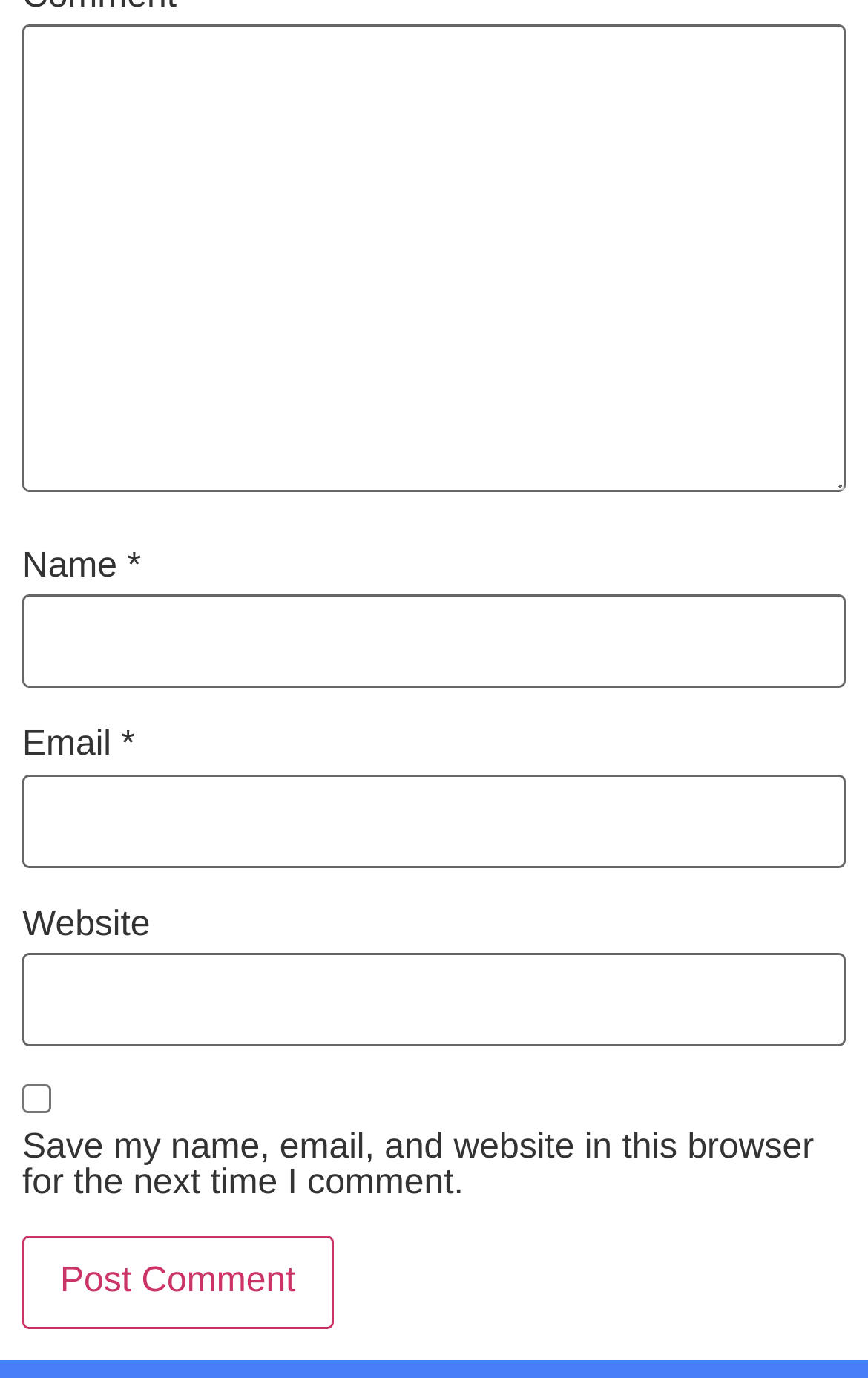Provide your answer to the question using just one word or phrase: Is the website field required?

No